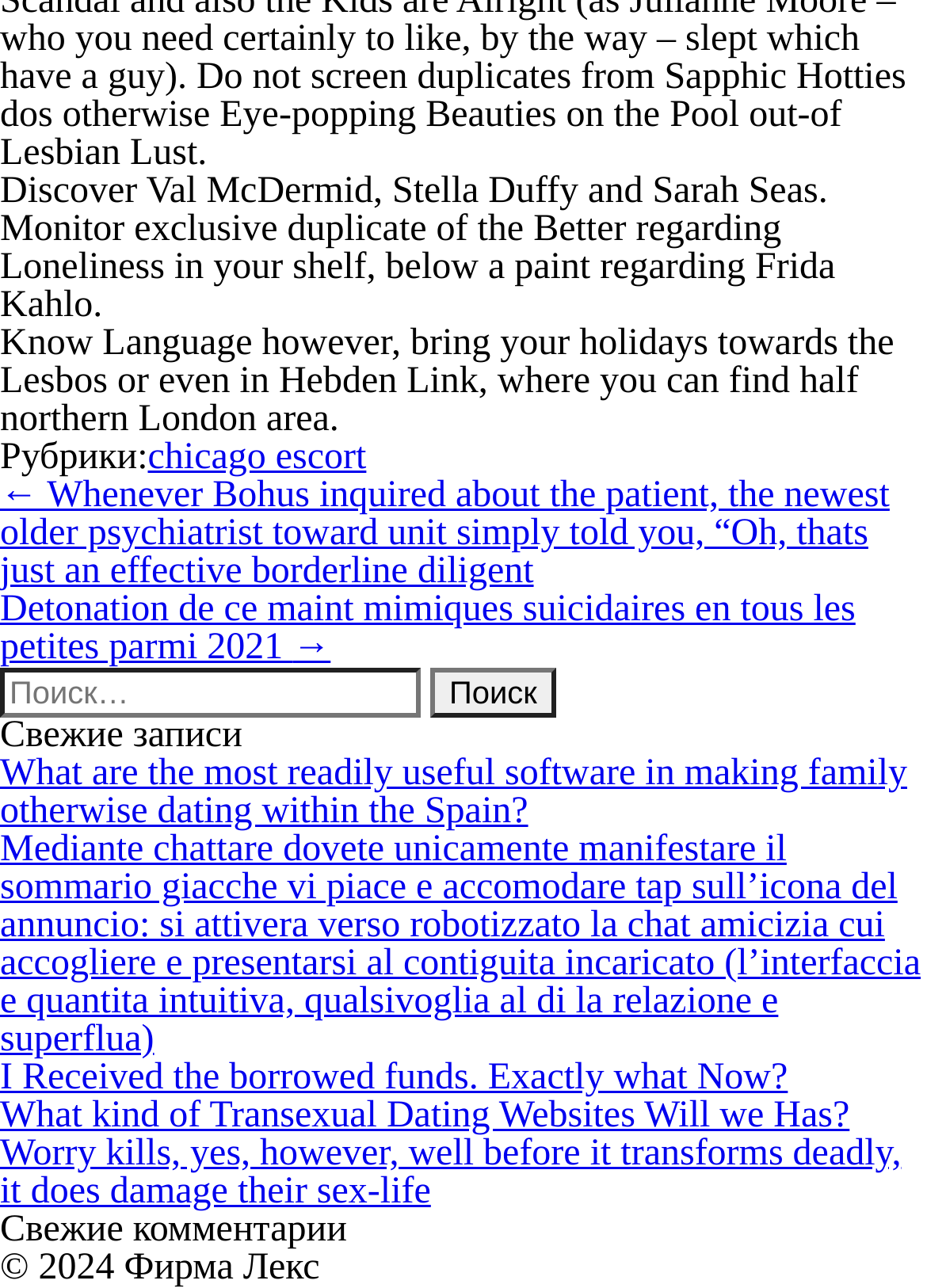Locate the bounding box coordinates of the clickable part needed for the task: "Search for something".

[0.0, 0.518, 0.454, 0.557]